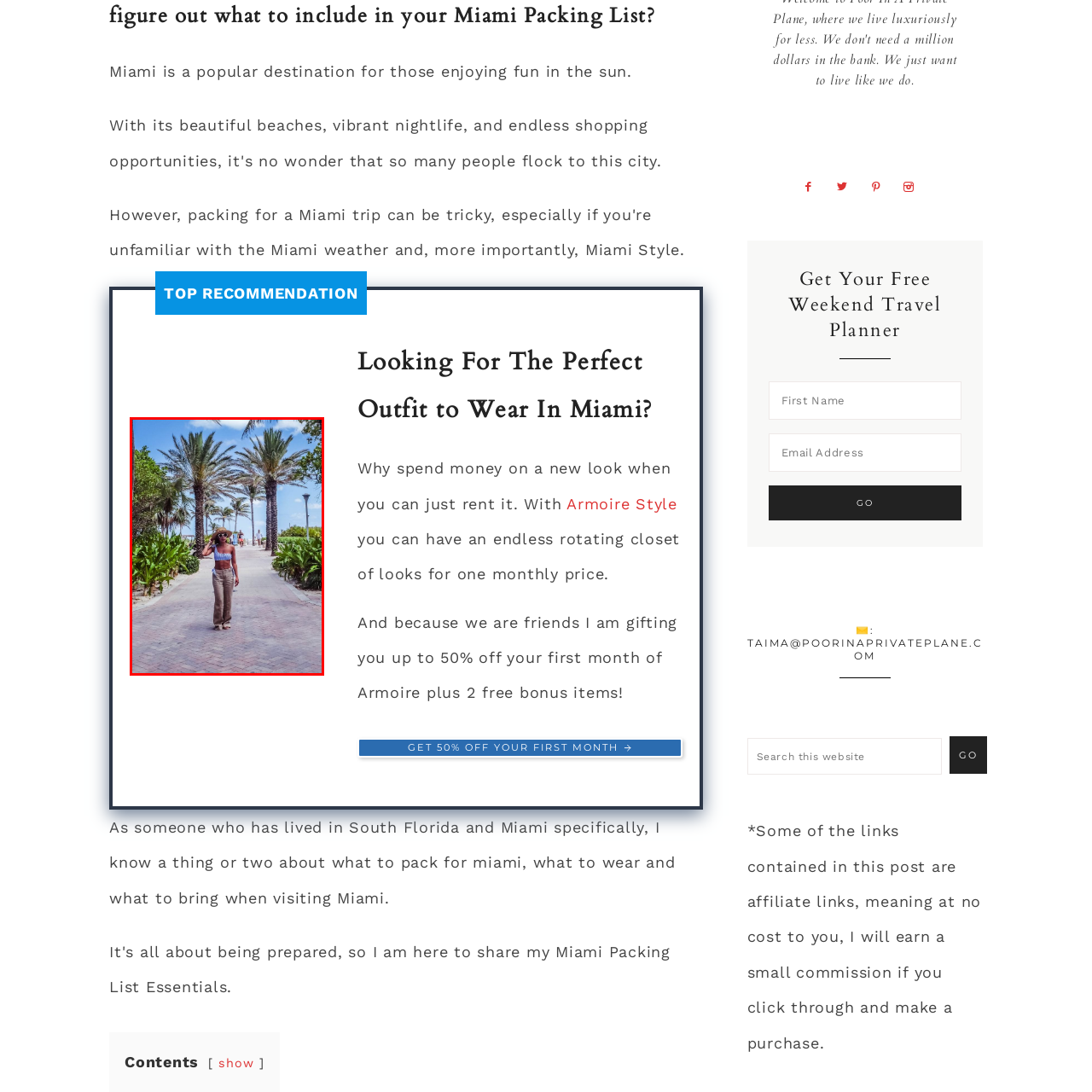Inspect the area marked by the red box and provide a short answer to the question: Is the woman wearing a hat?

Yes